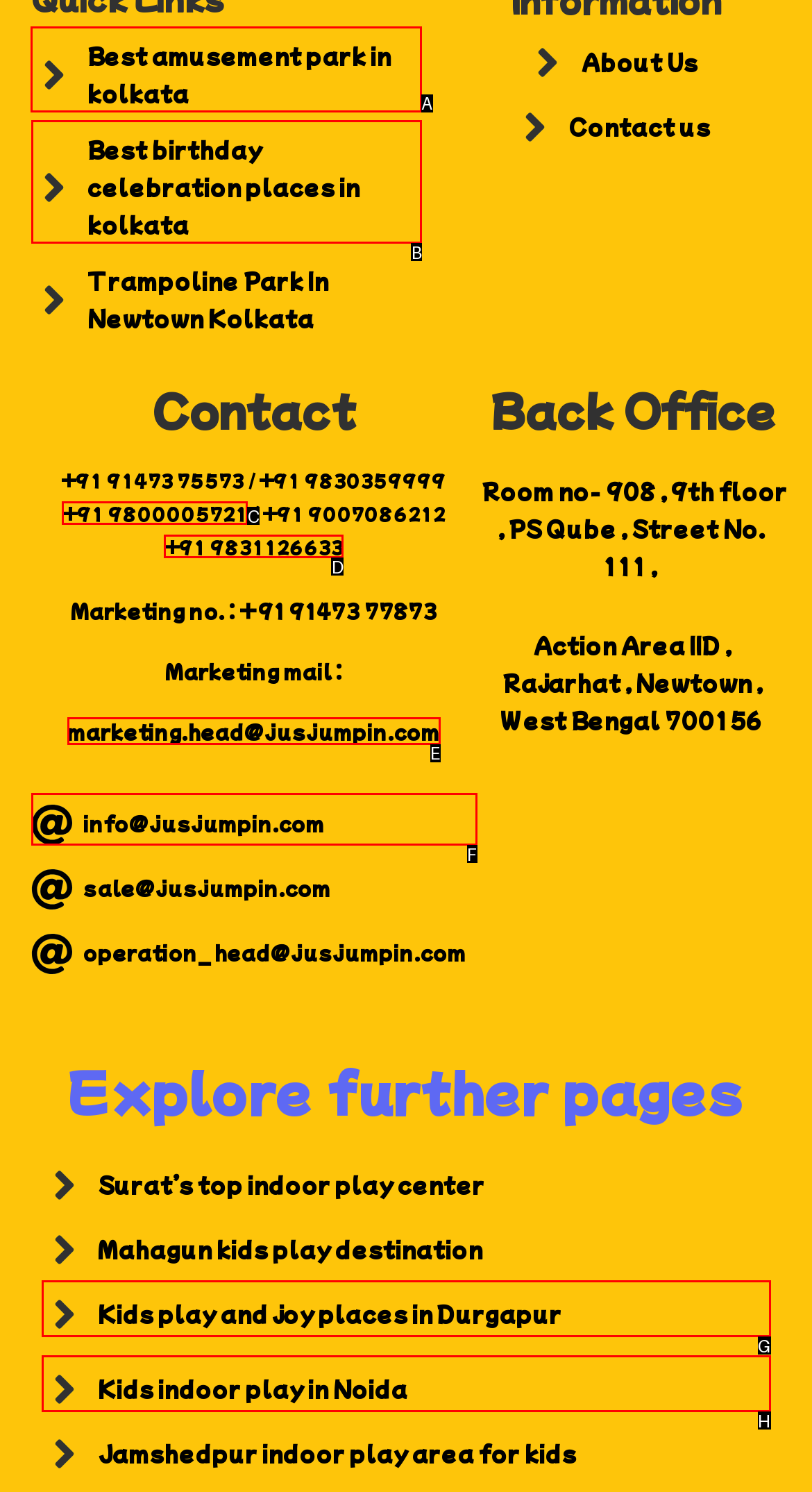Pick the option that should be clicked to perform the following task: Click the search button
Answer with the letter of the selected option from the available choices.

None